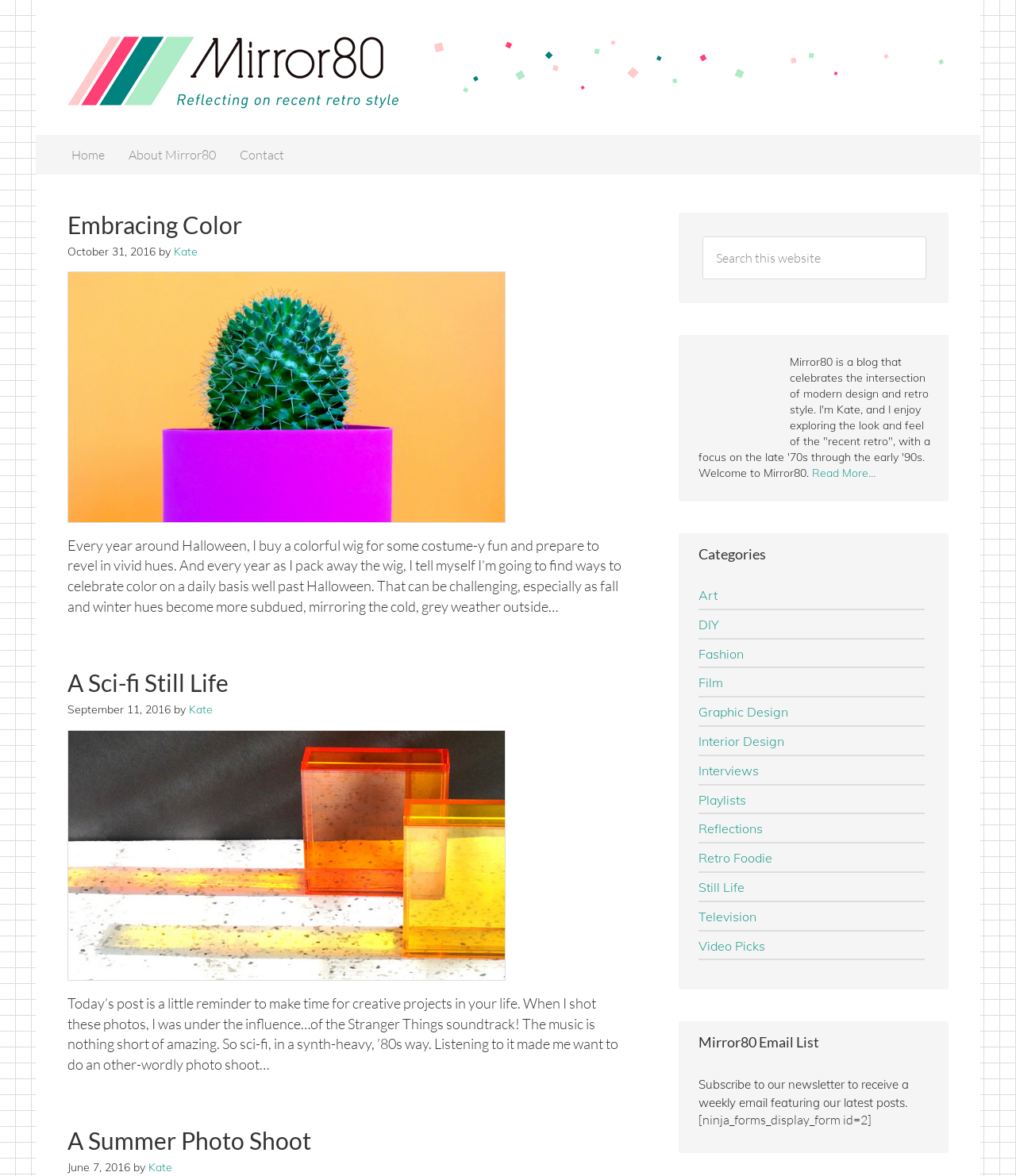Can you find the bounding box coordinates for the element to click on to achieve the instruction: "view the 'Still Life' category"?

[0.688, 0.748, 0.733, 0.761]